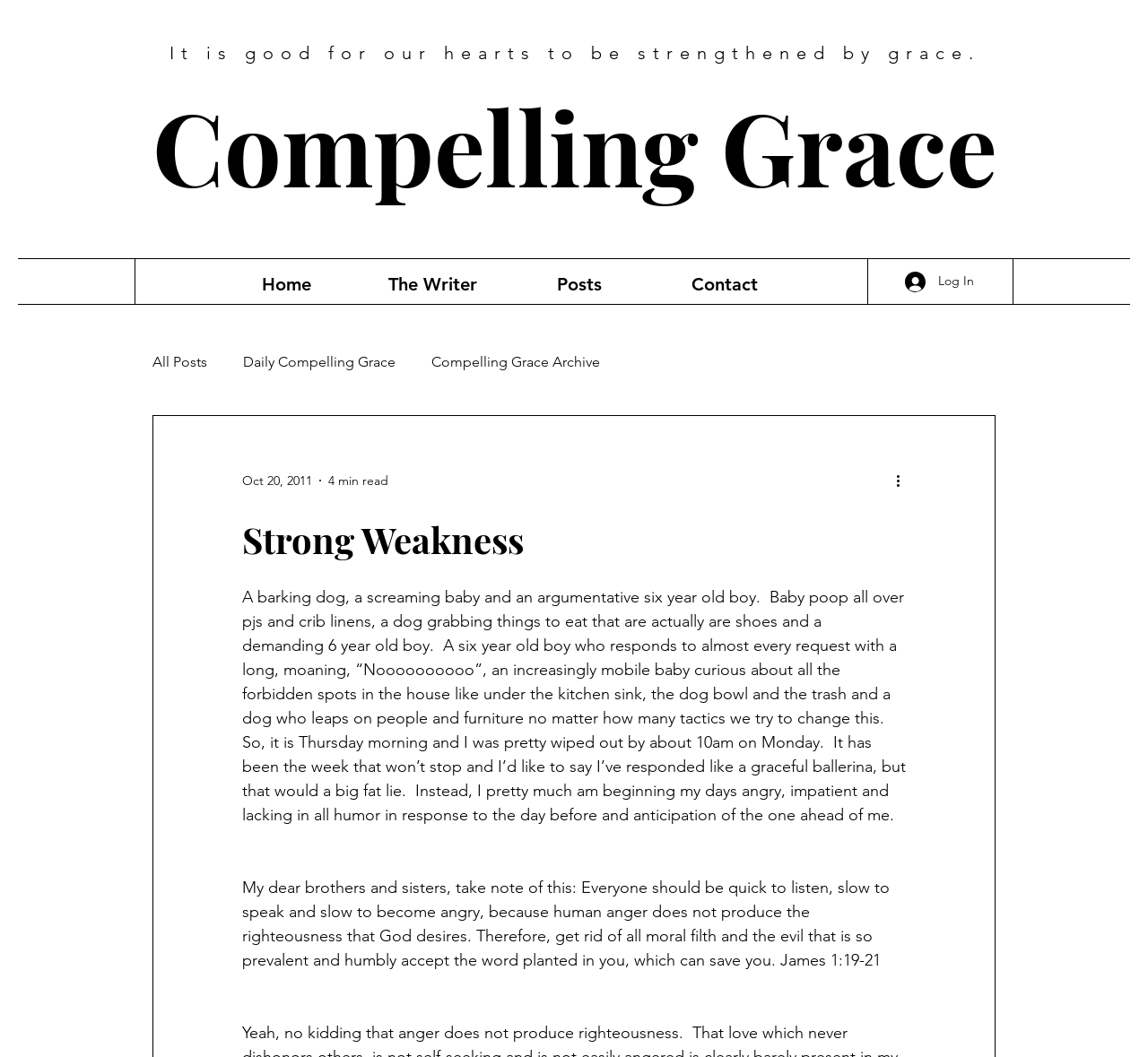Respond to the question below with a single word or phrase:
How long does it take to read the current post?

4 min